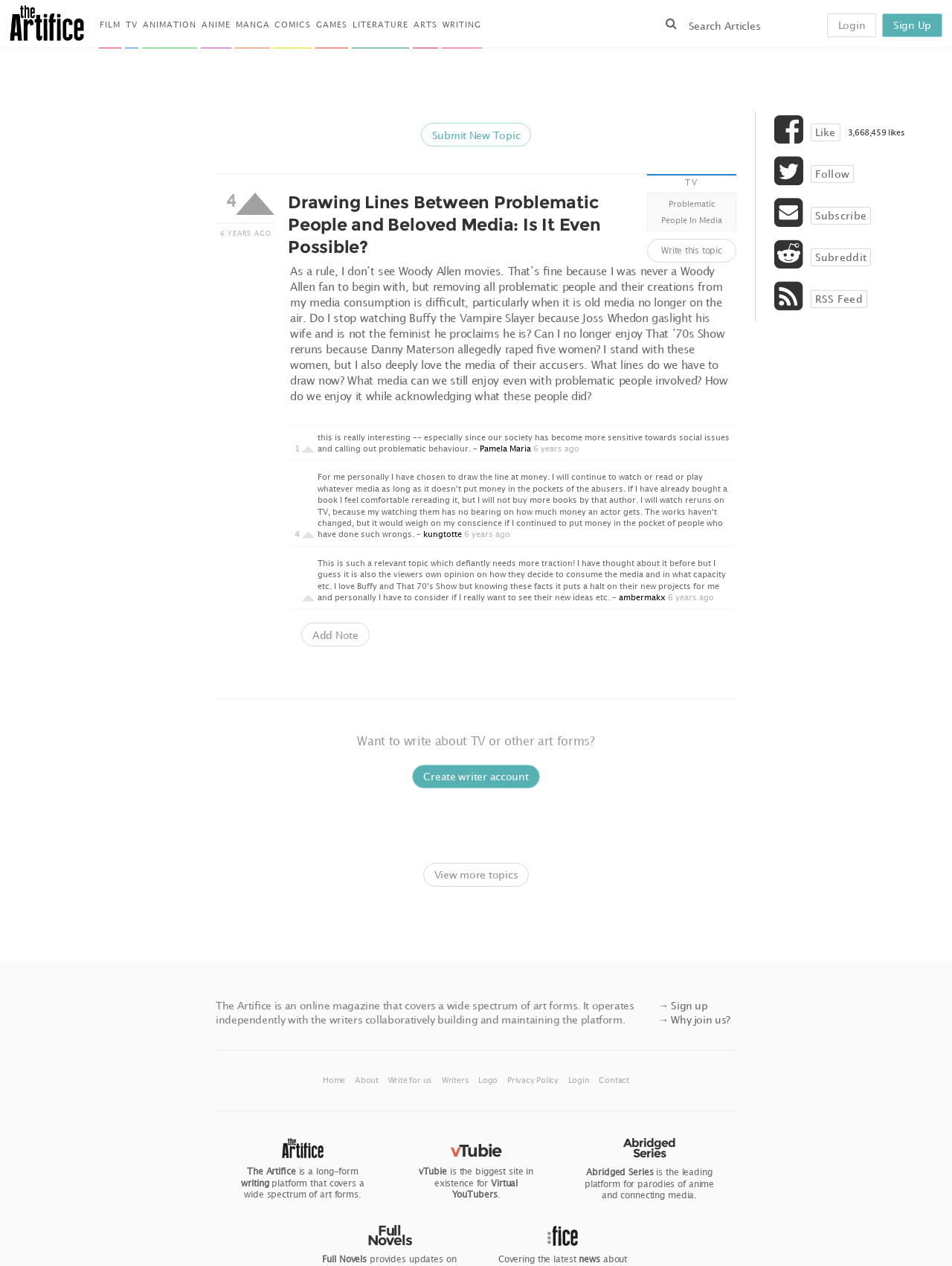Determine the bounding box coordinates of the clickable region to carry out the instruction: "Search for a topic".

[0.69, 0.011, 0.858, 0.029]